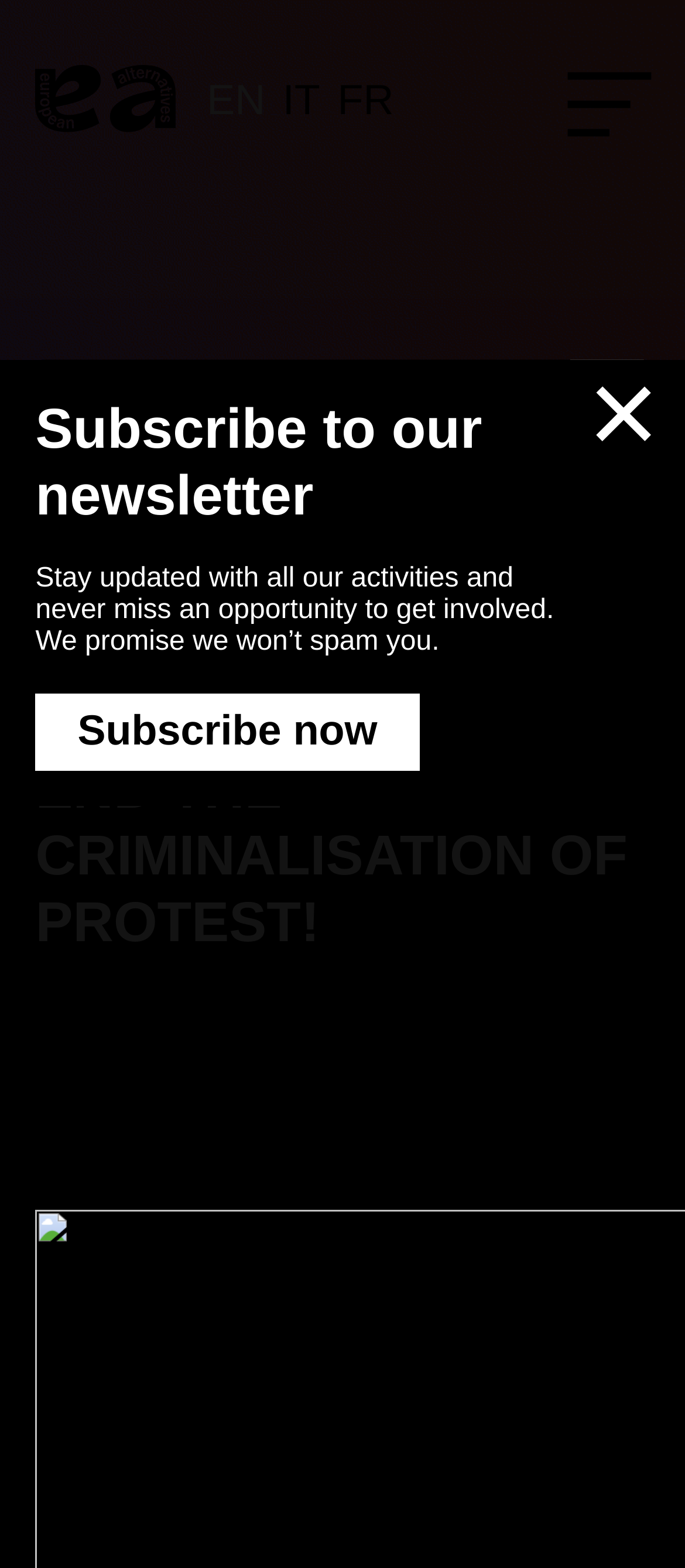Given the element description Don't use analytics cookies, specify the bounding box coordinates of the corresponding UI element in the format (top-left x, top-left y, bottom-right x, bottom-right y). All values must be between 0 and 1.

[0.29, 0.469, 0.71, 0.486]